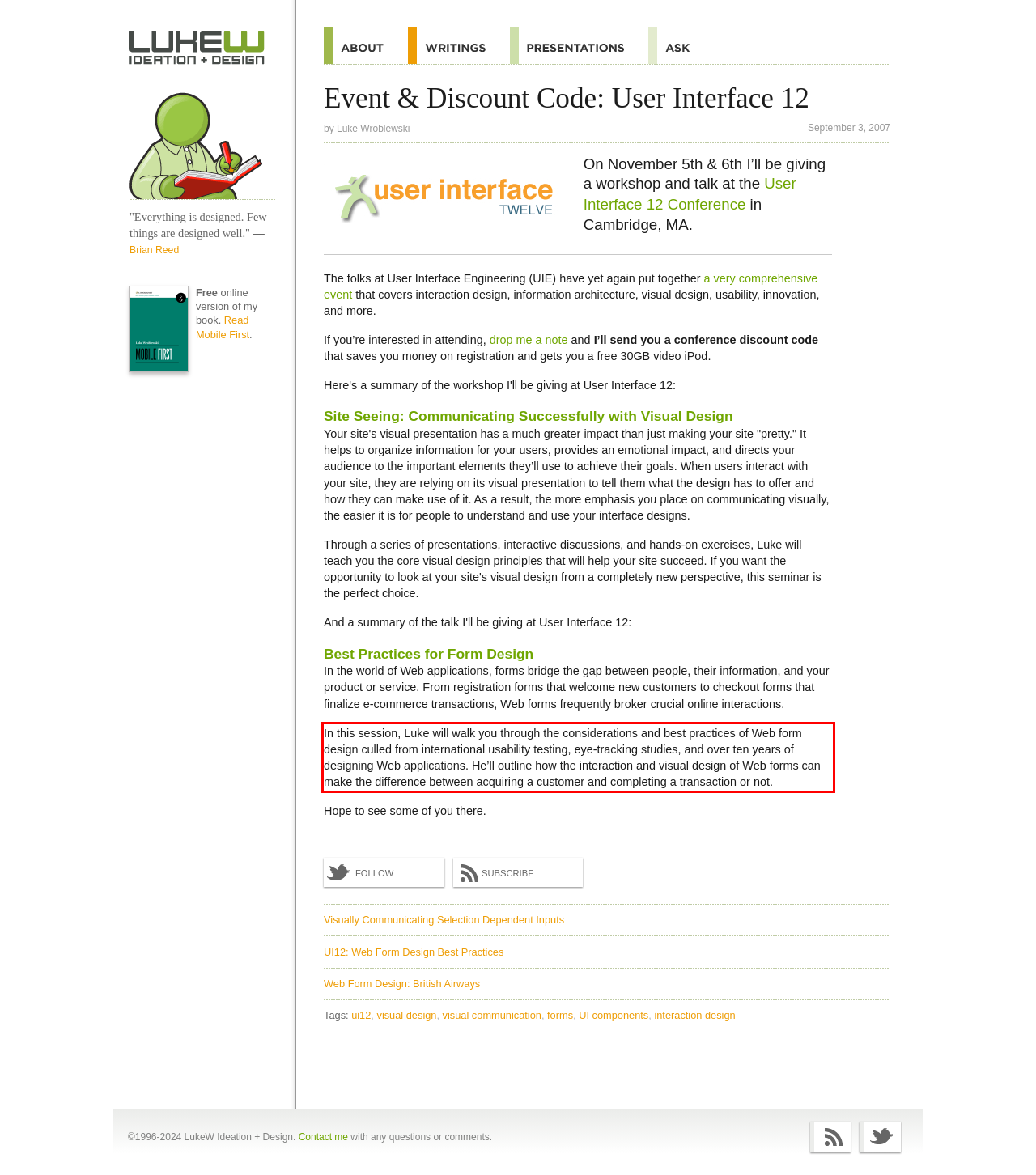In the screenshot of the webpage, find the red bounding box and perform OCR to obtain the text content restricted within this red bounding box.

In this session, Luke will walk you through the considerations and best practices of Web form design culled from international usability testing, eye-tracking studies, and over ten years of designing Web applications. He’ll outline how the interaction and visual design of Web forms can make the difference between acquiring a customer and completing a transaction or not.